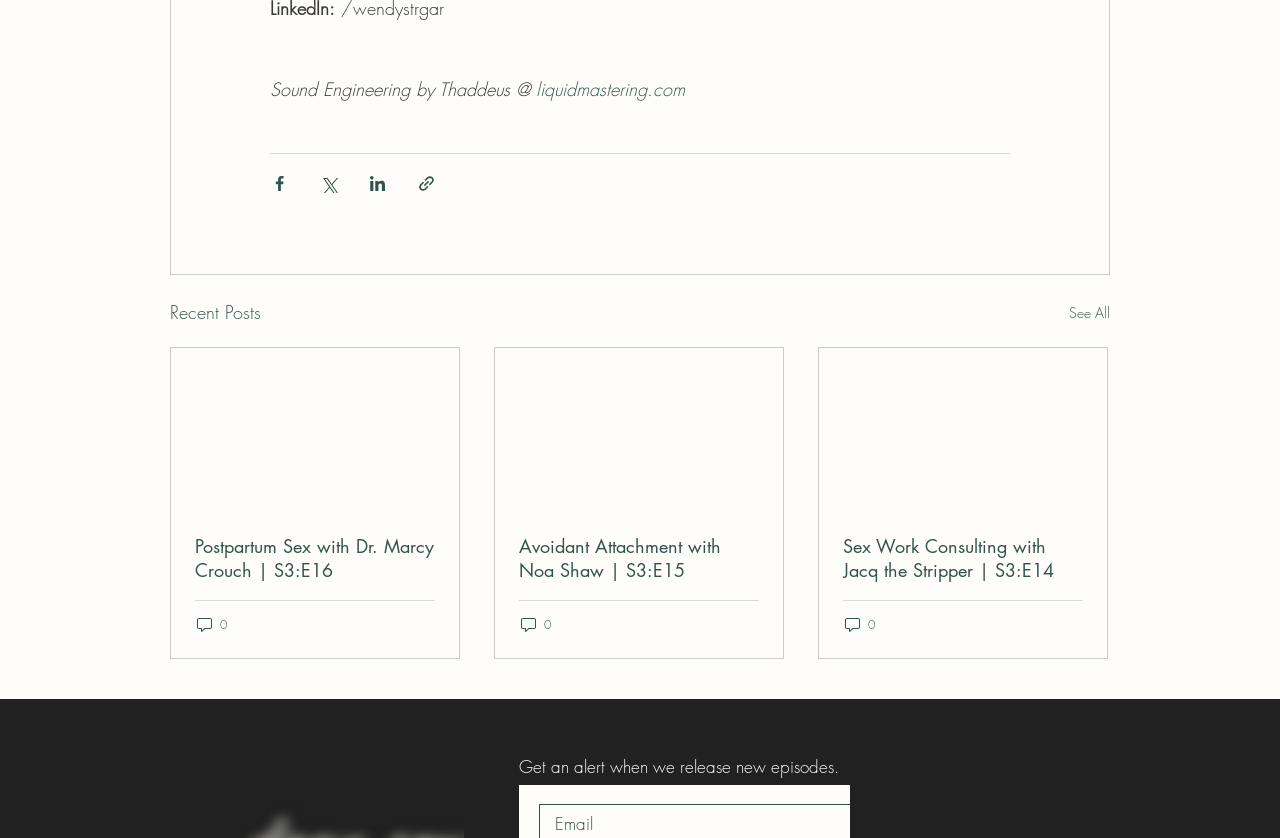Please determine the bounding box coordinates of the element to click in order to execute the following instruction: "View recent posts". The coordinates should be four float numbers between 0 and 1, specified as [left, top, right, bottom].

[0.133, 0.355, 0.204, 0.39]